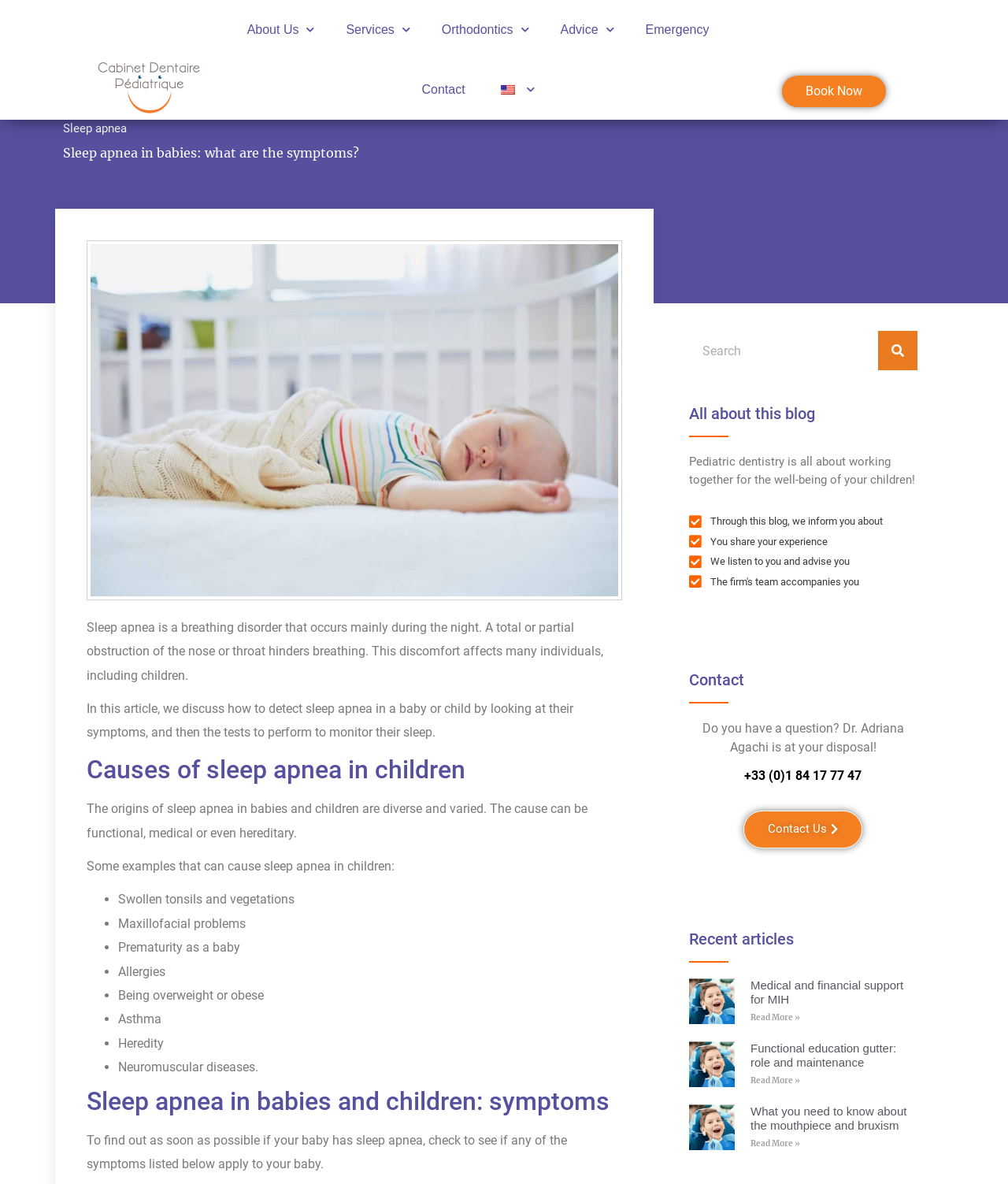Provide a one-word or brief phrase answer to the question:
What is the purpose of this blog?

Inform and advise